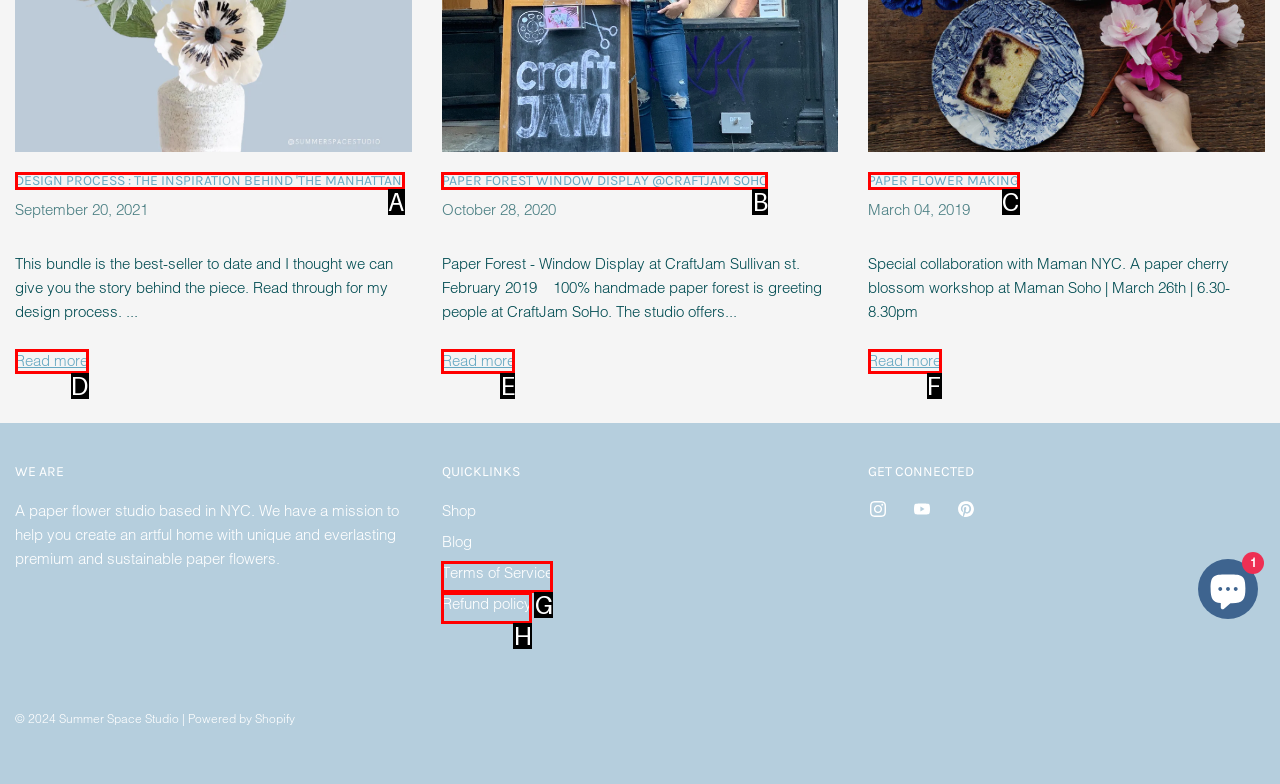Given the description: Terms of Service, identify the corresponding option. Answer with the letter of the appropriate option directly.

G